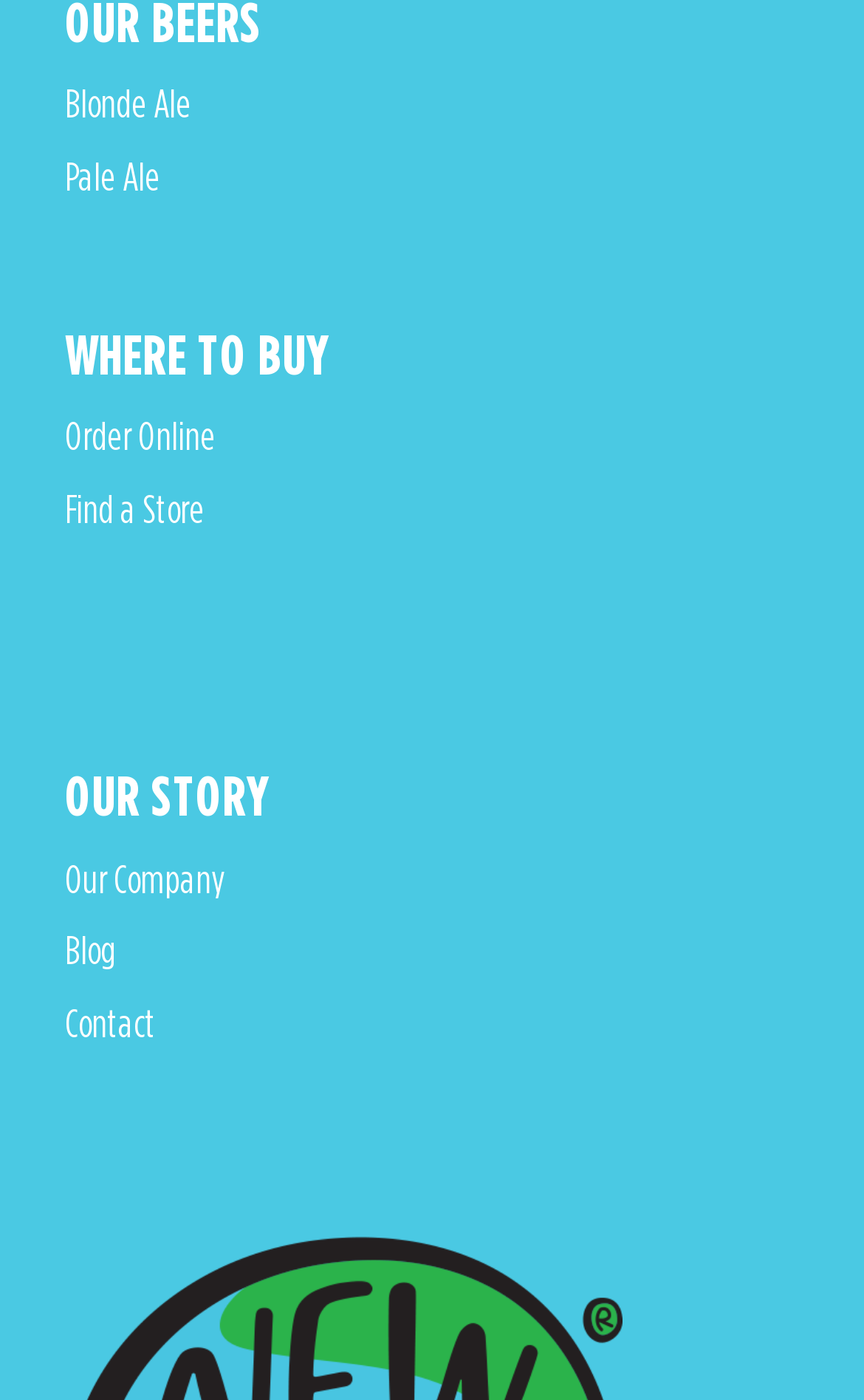What is the second option to find a store?
Refer to the image and provide a concise answer in one word or phrase.

Find a Store